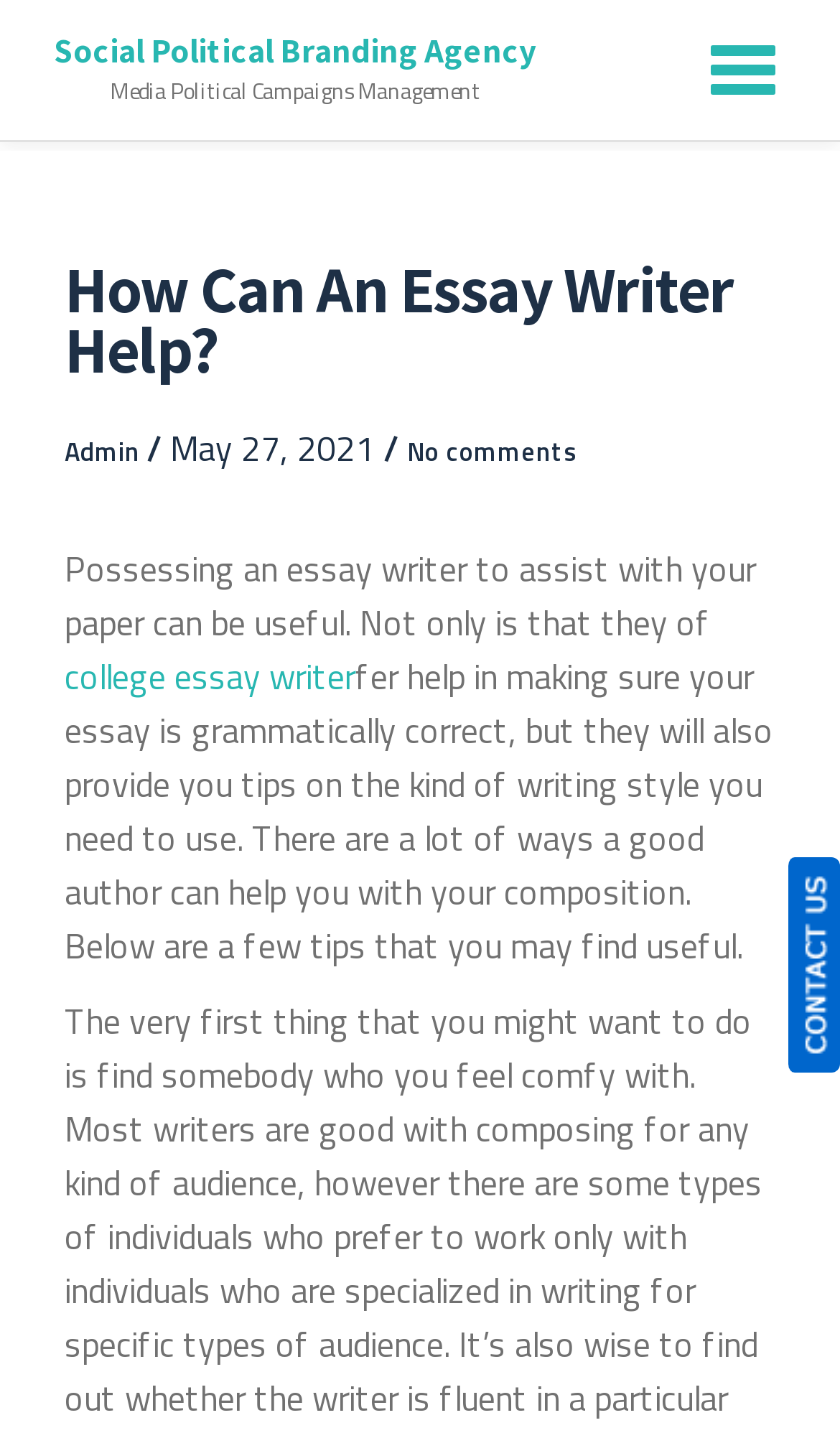What is the name of the agency?
Examine the image closely and answer the question with as much detail as possible.

I found the answer by looking at the heading element with the text 'Social Political Branding Agency' which is a child of the root element.